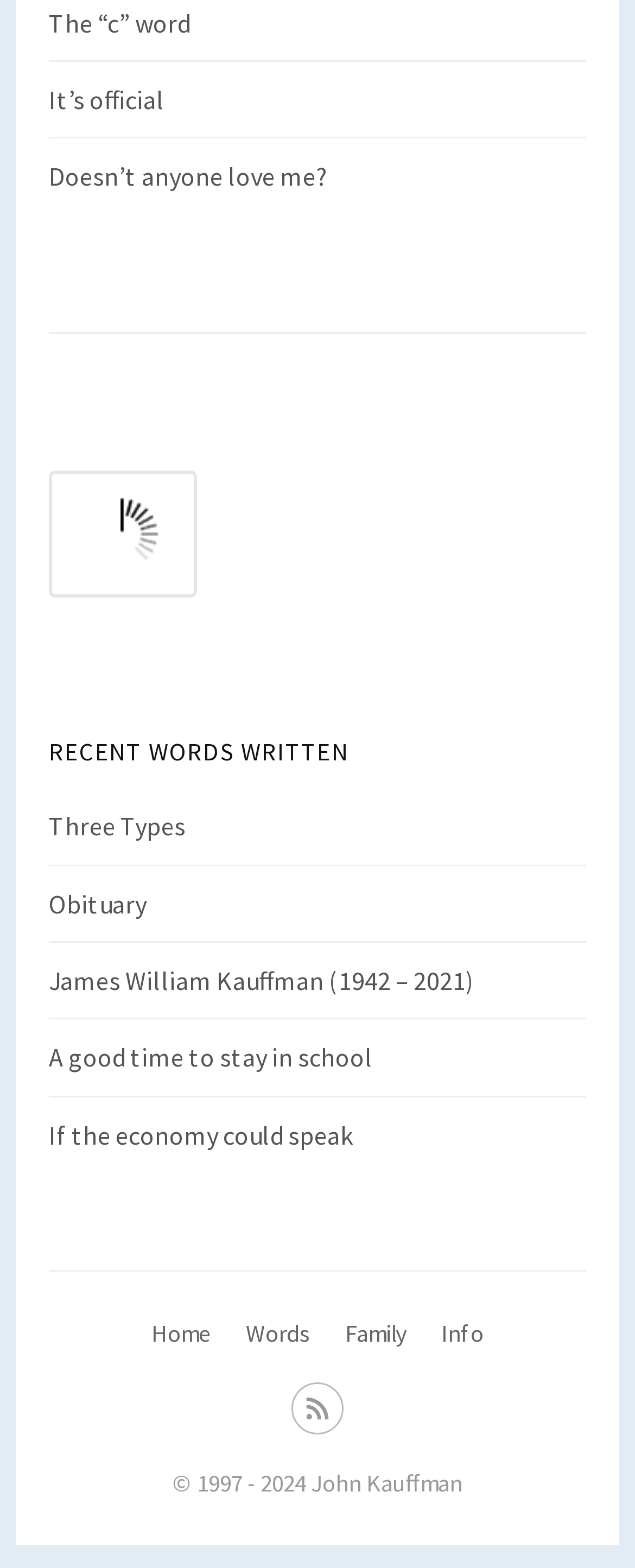Use a single word or phrase to answer the question:
What is the name of the author?

John Kauffman